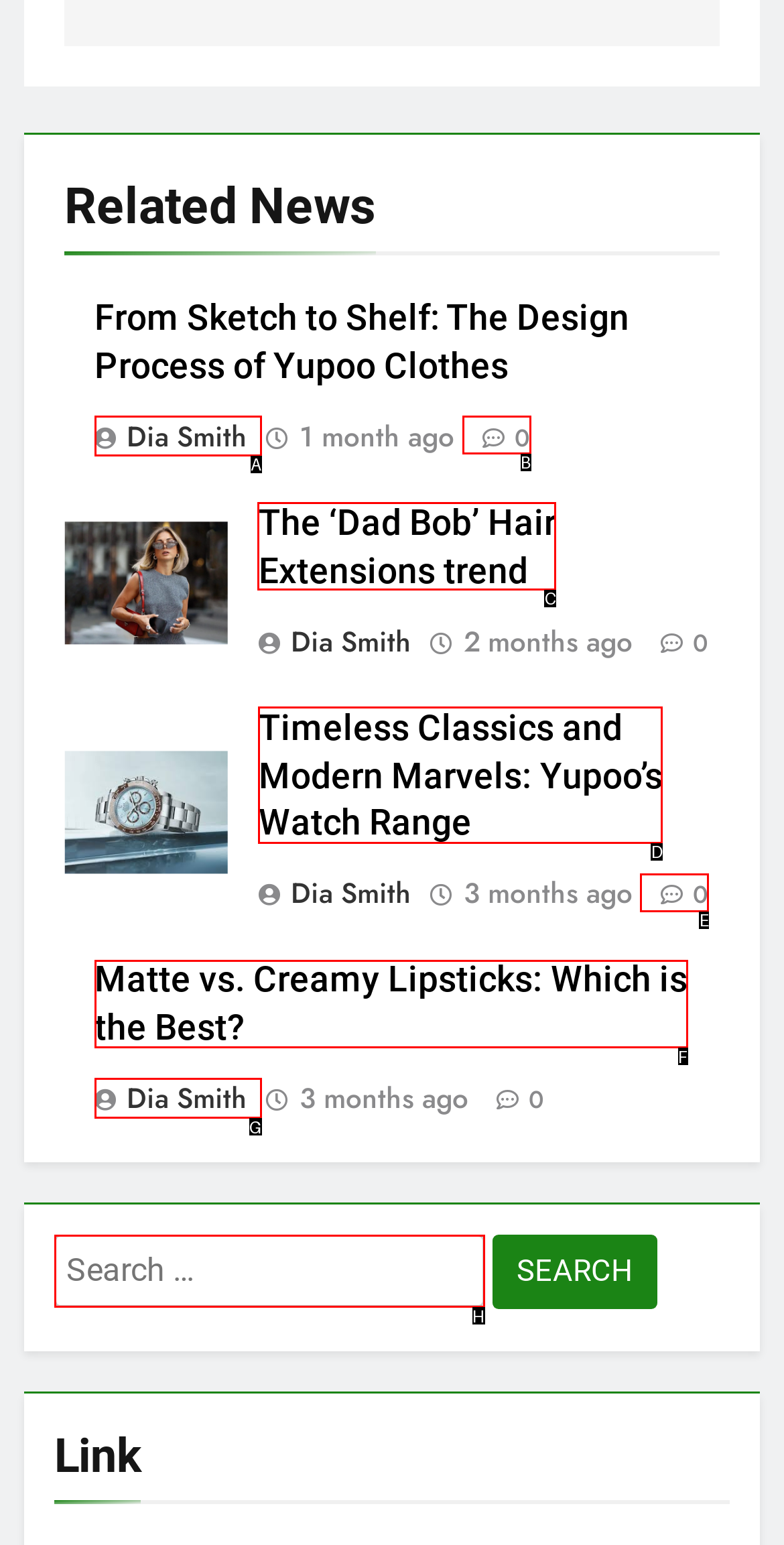What option should you select to complete this task: View the news 'The ‘Dad Bob’ Hair Extensions trend'? Indicate your answer by providing the letter only.

C